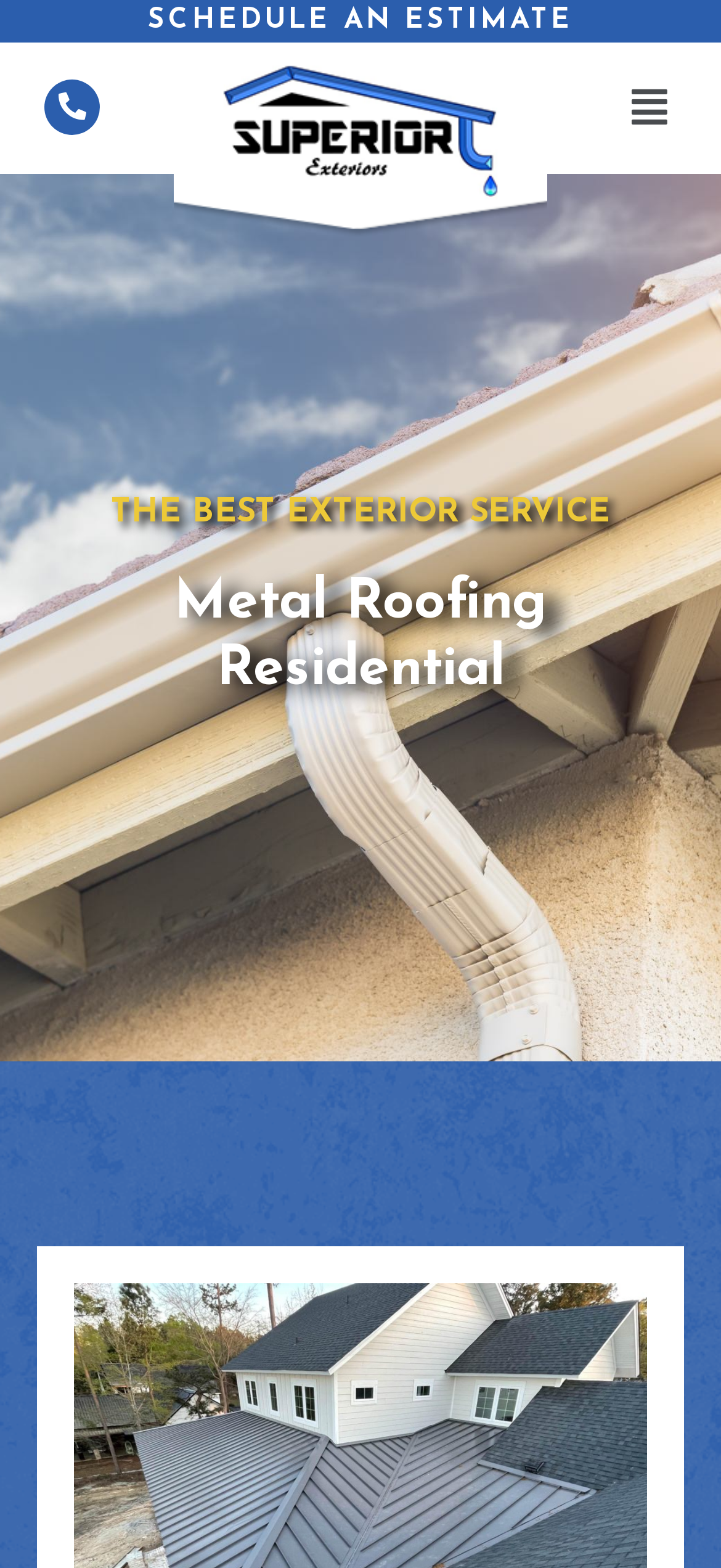Please determine the bounding box coordinates for the element with the description: "Schedule An Estimate".

[0.205, 0.005, 0.795, 0.022]